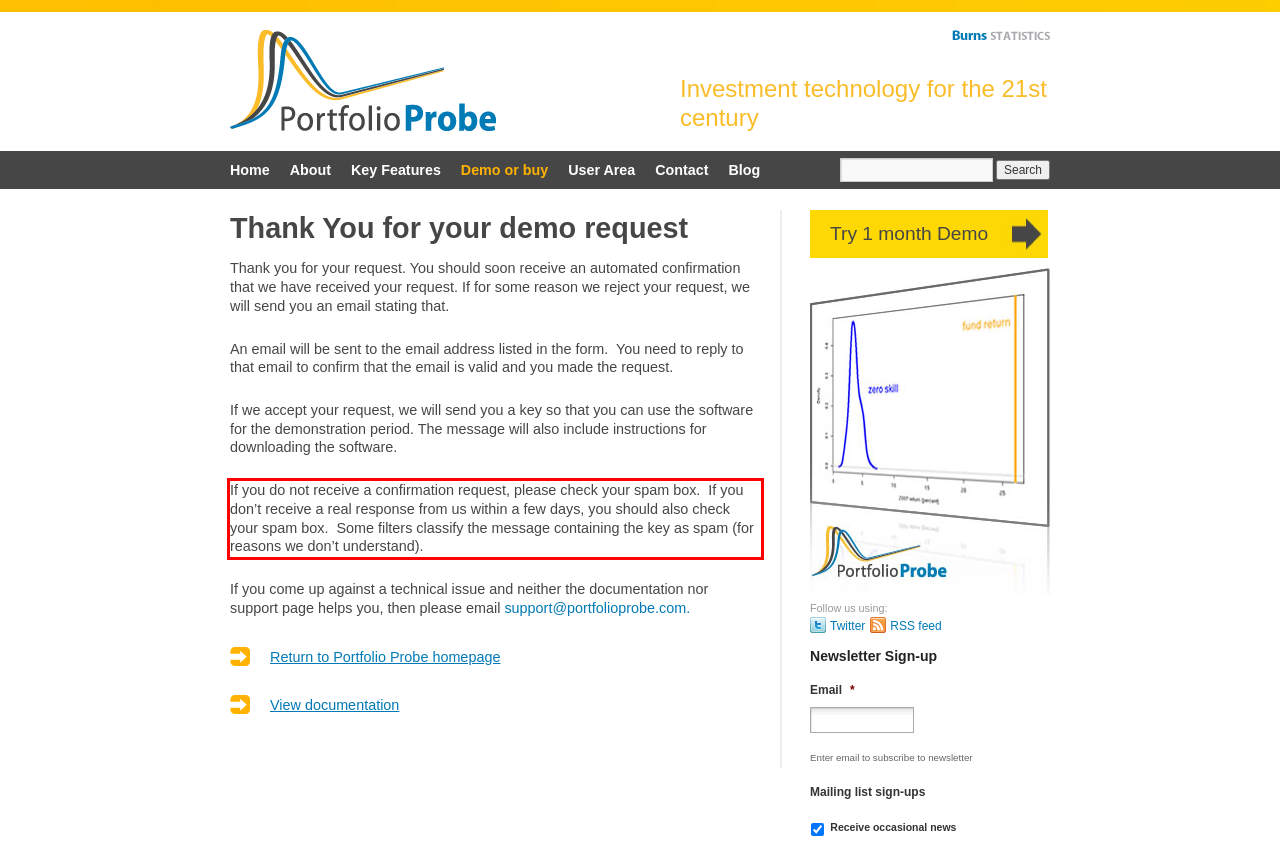Examine the webpage screenshot and use OCR to obtain the text inside the red bounding box.

If you do not receive a confirmation request, please check your spam box. If you don’t receive a real response from us within a few days, you should also check your spam box. Some filters classify the message containing the key as spam (for reasons we don’t understand).